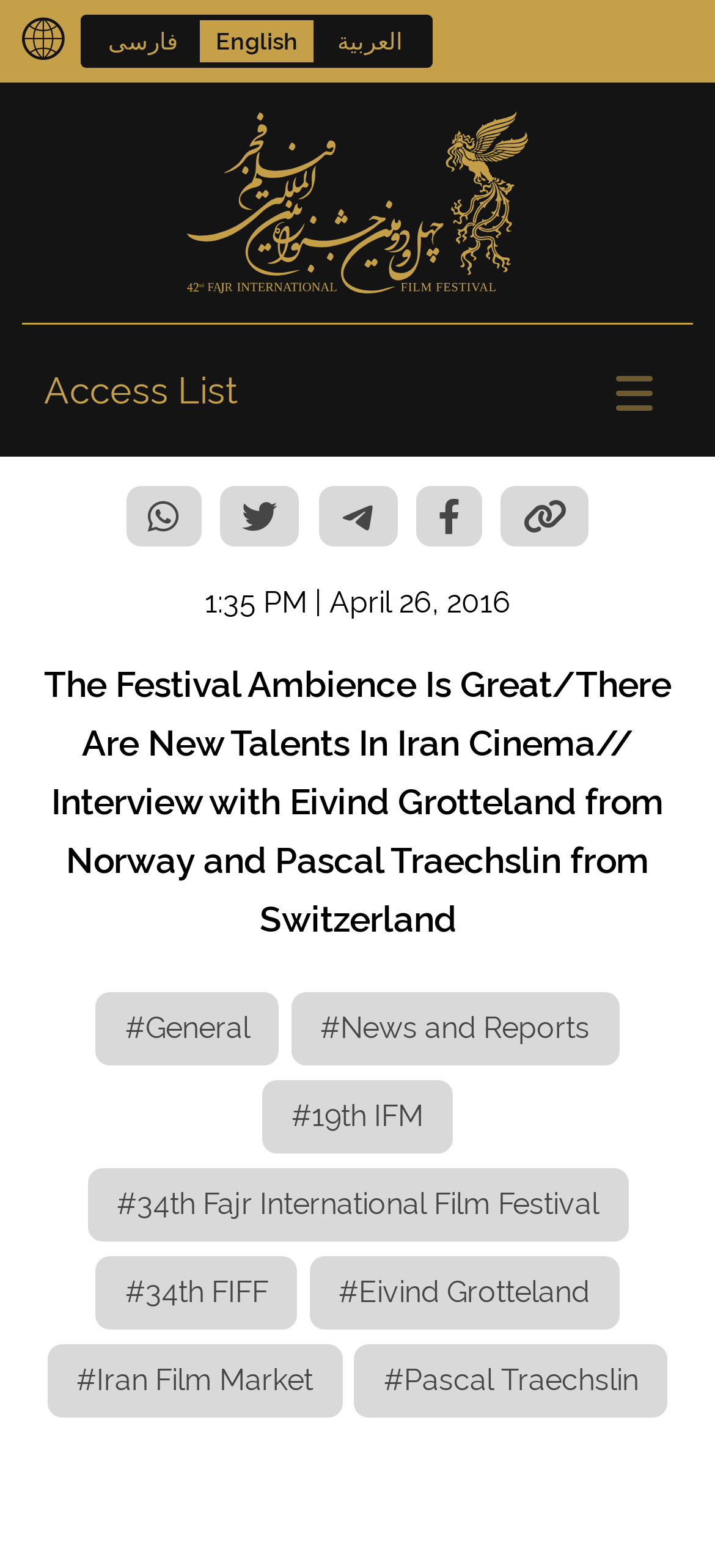How many categories are available in the menu?
Please analyze the image and answer the question with as much detail as possible.

I counted the number of categories available in the menu, which are '#General', '#News and Reports', '#19th IFM', and '#34th Fajr International Film Festival'. Therefore, there are 4 categories available in the menu.